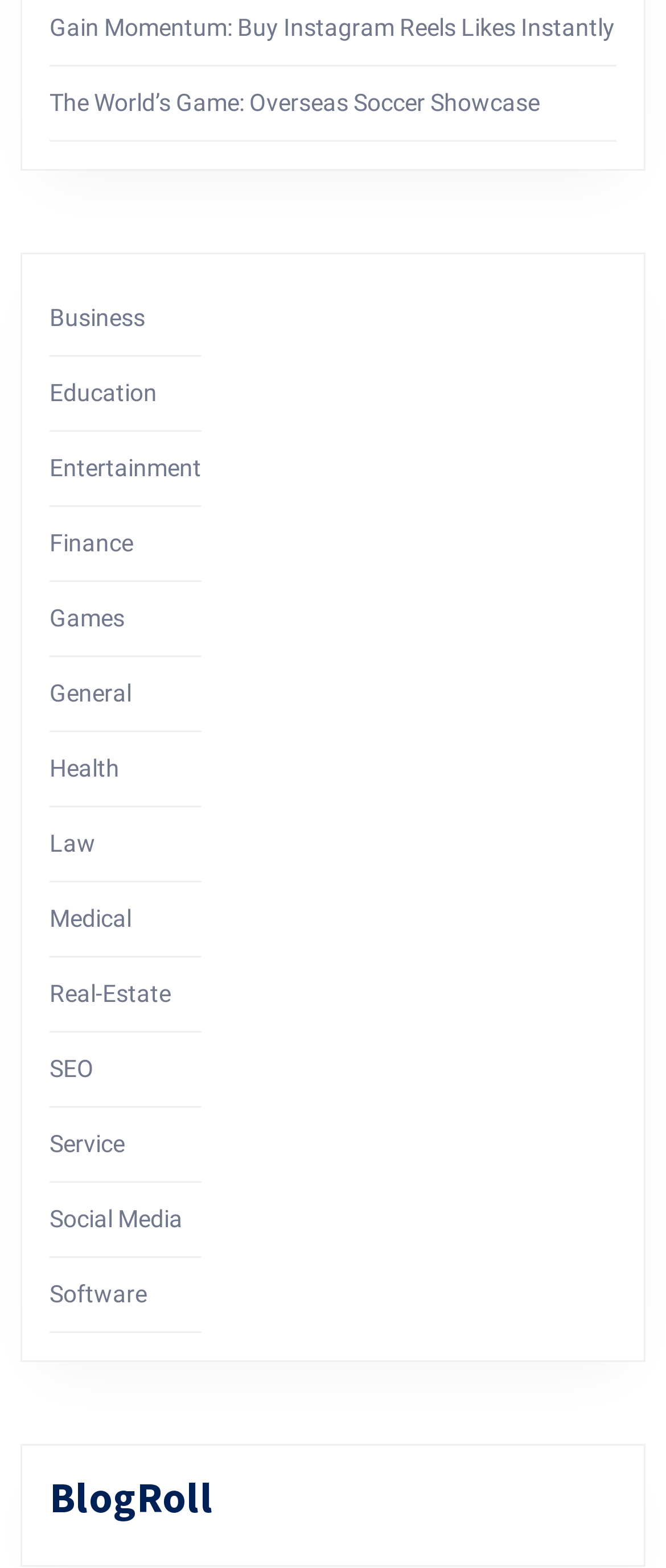Use a single word or phrase to answer the question: 
Is there a section for blog posts?

Yes